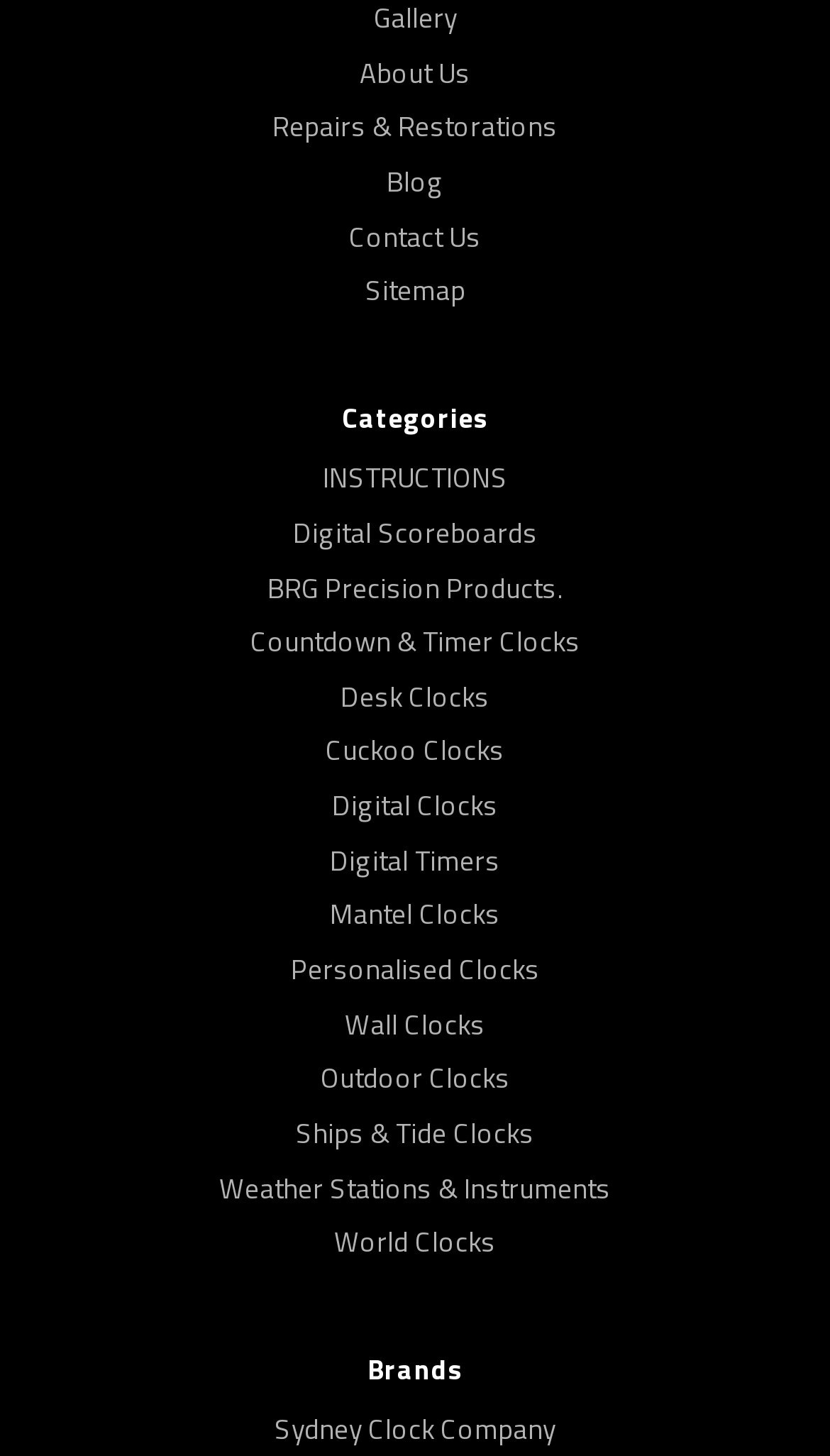Show the bounding box coordinates for the HTML element described as: "Sydney Clock Company".

[0.331, 0.967, 0.669, 0.996]